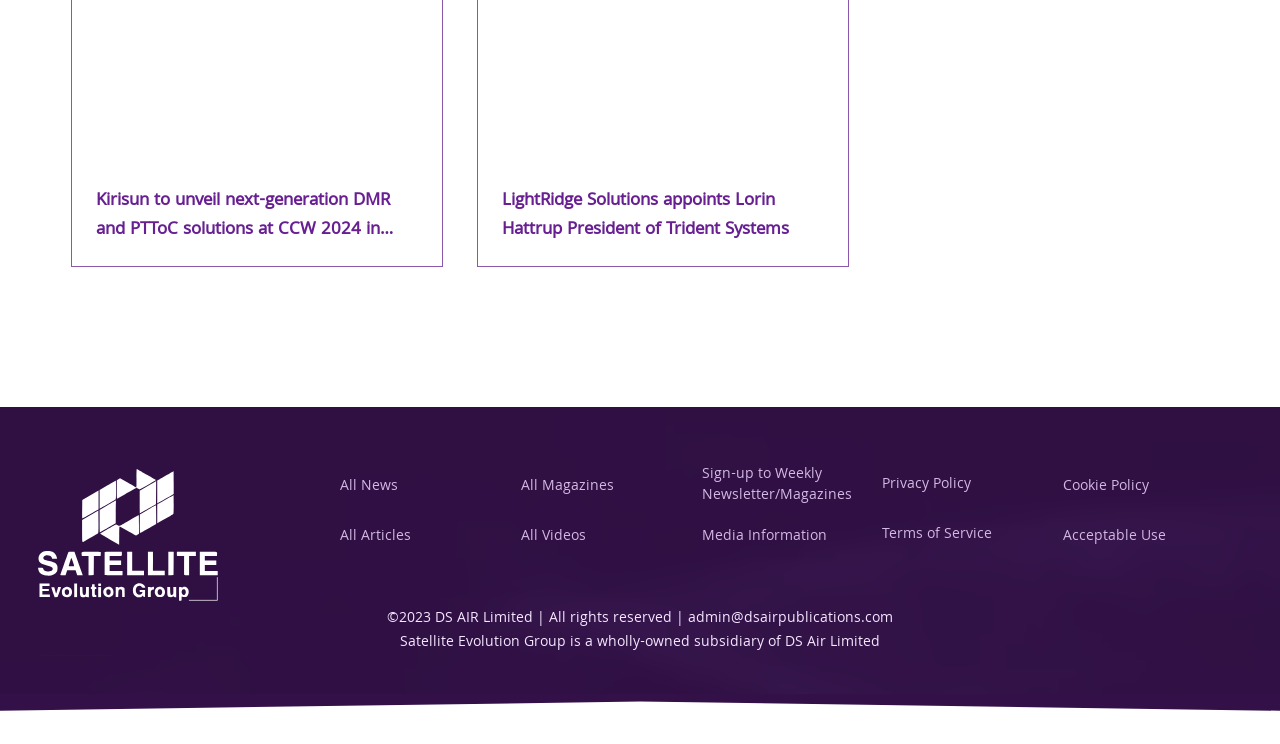Identify the bounding box coordinates for the region of the element that should be clicked to carry out the instruction: "Read all articles". The bounding box coordinates should be four float numbers between 0 and 1, i.e., [left, top, right, bottom].

[0.264, 0.695, 0.391, 0.749]